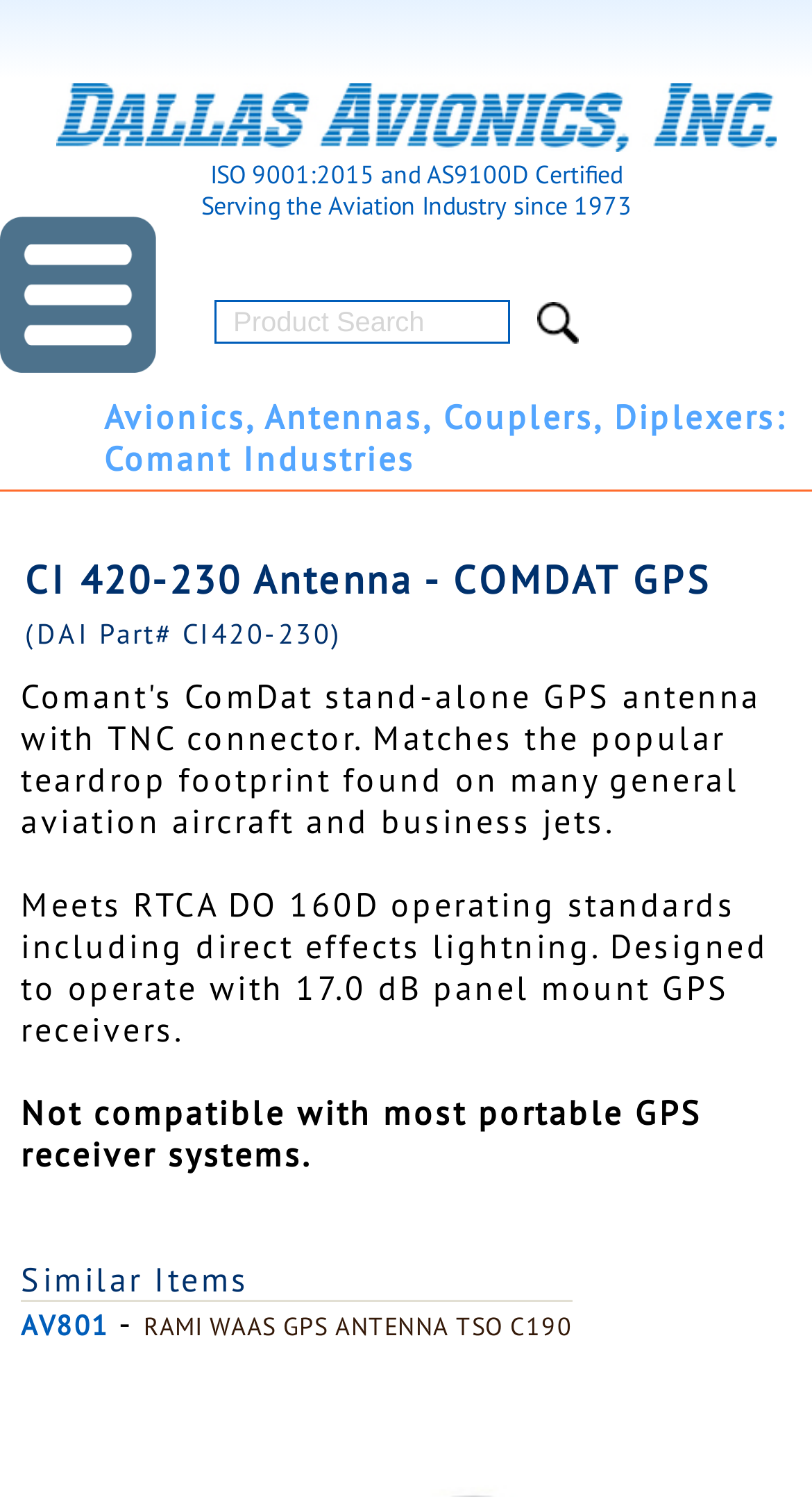Predict the bounding box coordinates for the UI element described as: "name="search" placeholder="Product Search"". The coordinates should be four float numbers between 0 and 1, presented as [left, top, right, bottom].

[0.264, 0.2, 0.628, 0.23]